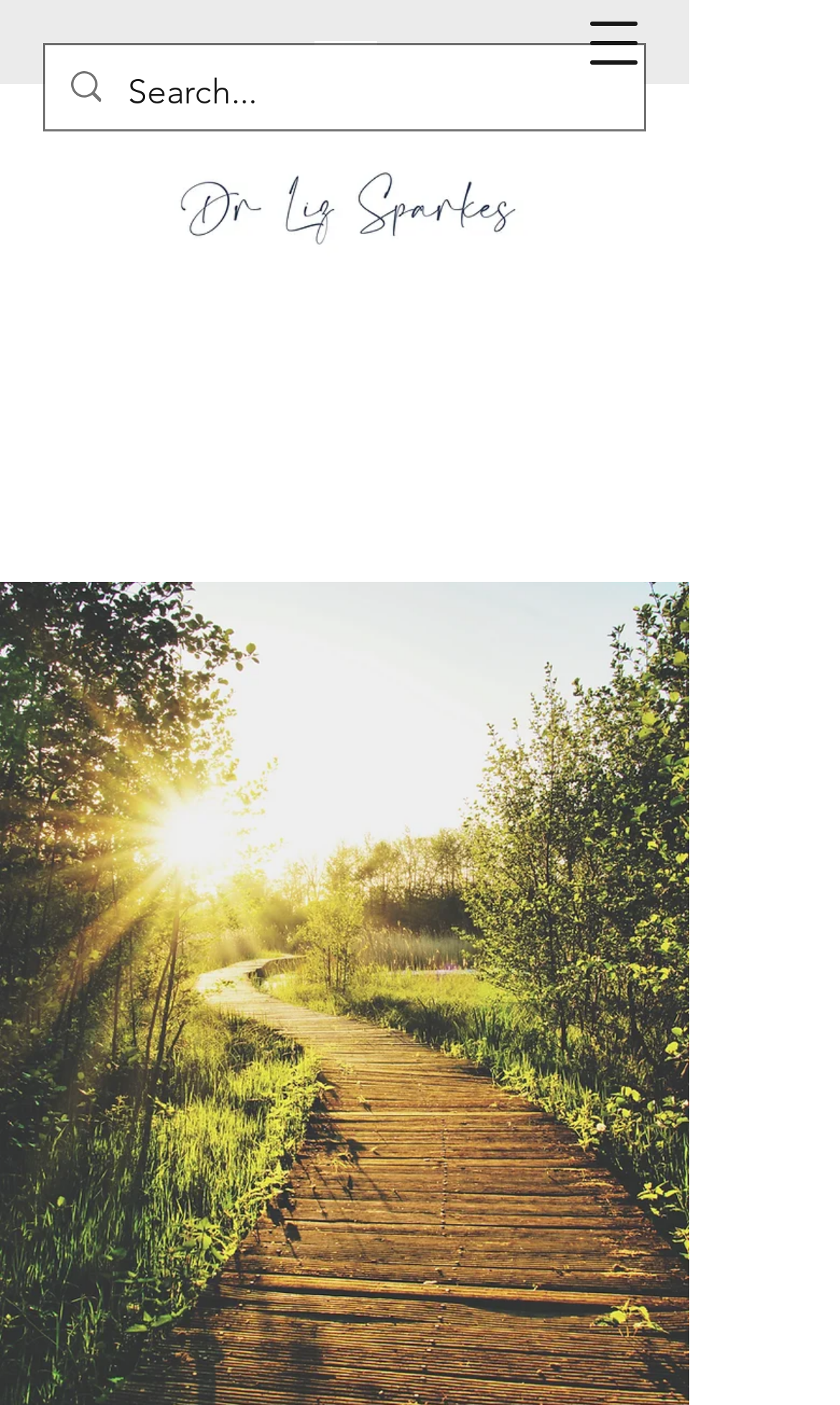Find the bounding box coordinates of the UI element according to this description: "aria-label="Search..." name="q" placeholder="Search..."".

[0.152, 0.032, 0.669, 0.1]